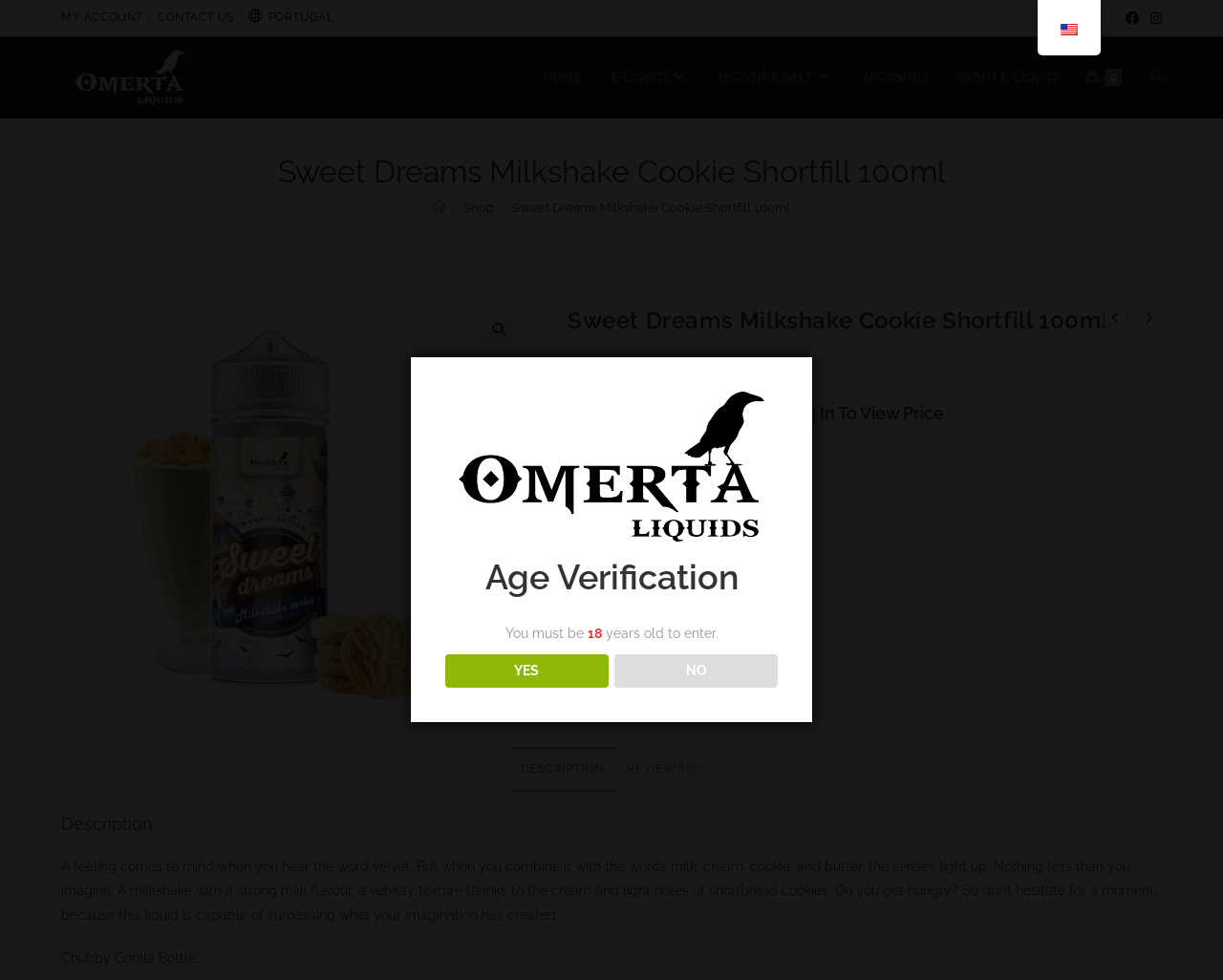Provide the bounding box coordinates for the UI element that is described as: "Reviews (0)".

[0.505, 0.763, 0.582, 0.808]